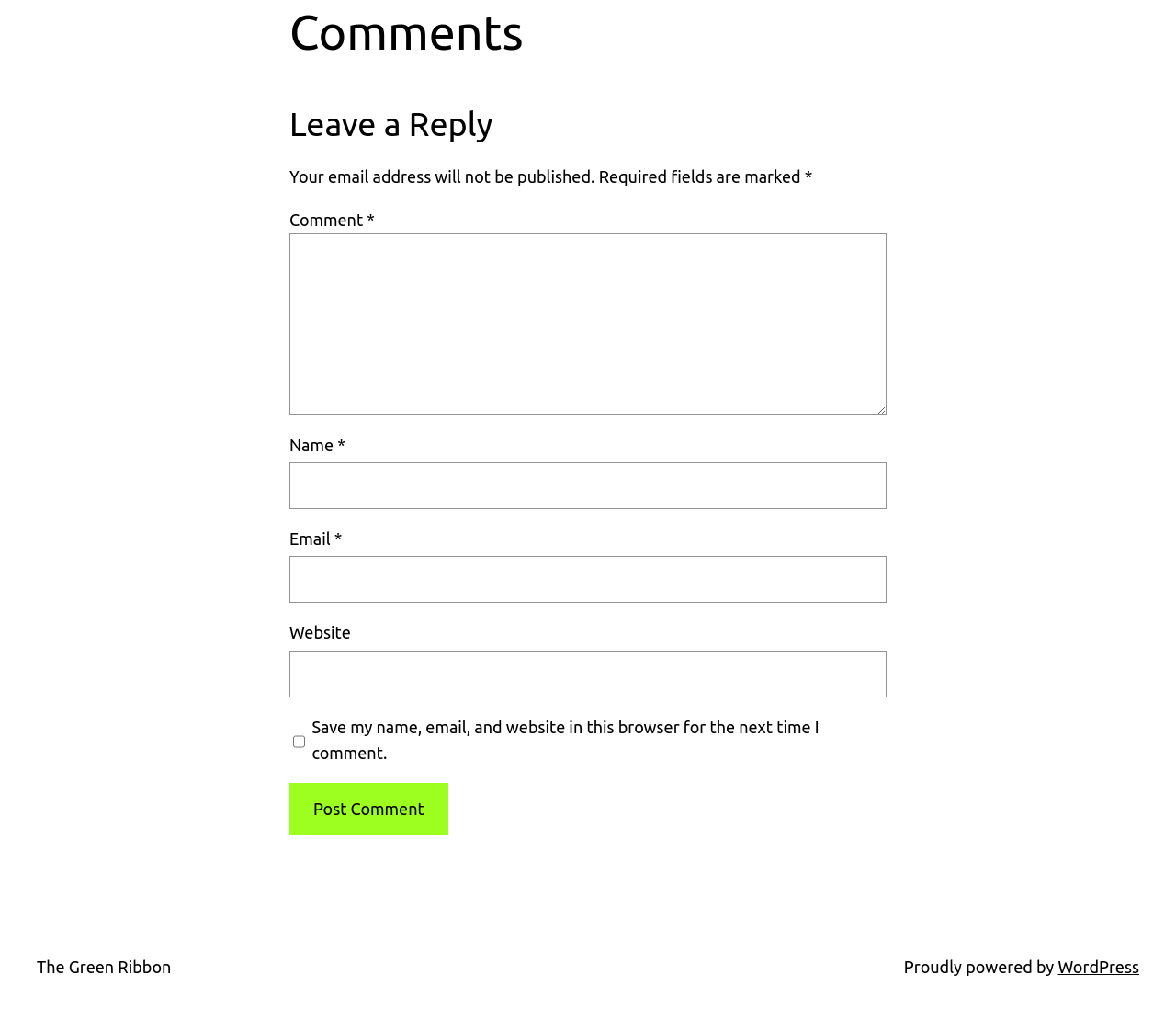Indicate the bounding box coordinates of the clickable region to achieve the following instruction: "Visit The Green Ribbon."

[0.031, 0.939, 0.146, 0.957]